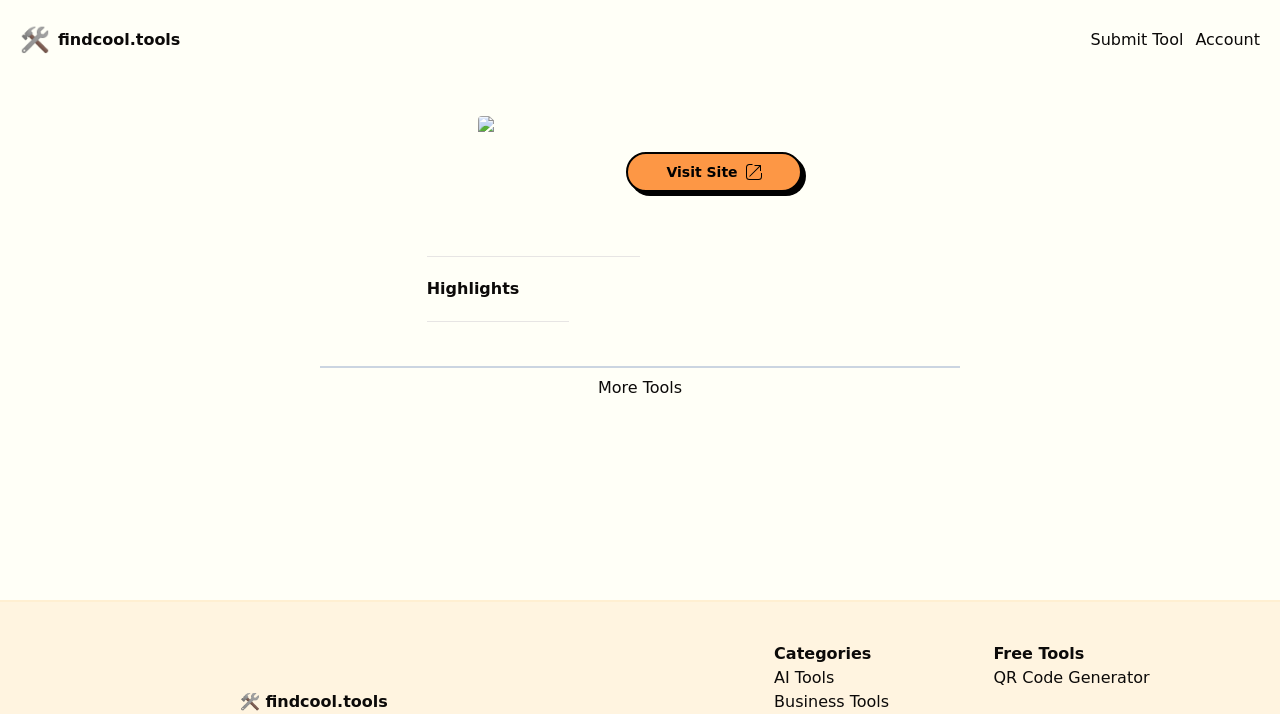Please give a one-word or short phrase response to the following question: 
How many types of tools are categorized on the webpage?

At least 3